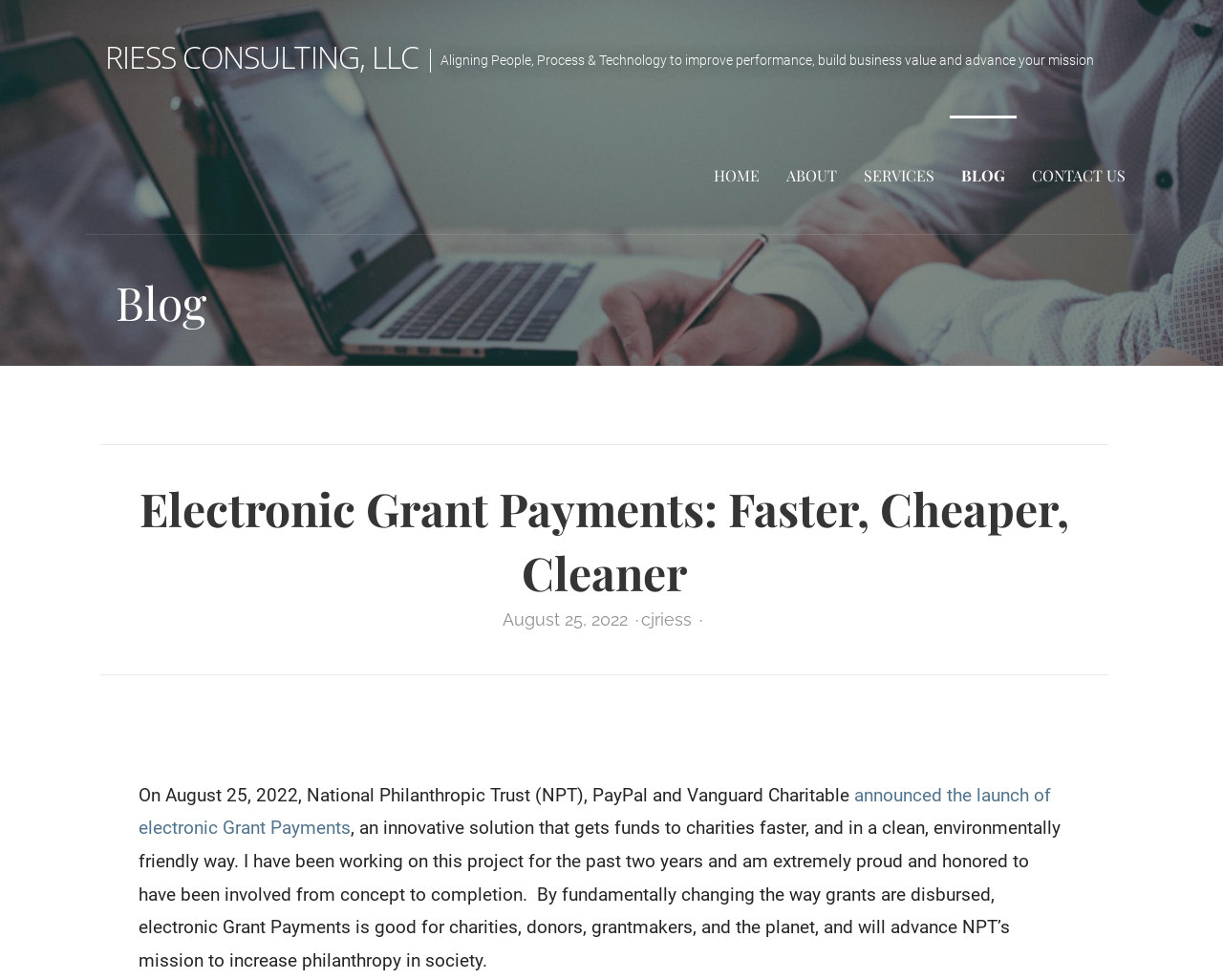How many navigation links are there?
We need a detailed and exhaustive answer to the question. Please elaborate.

There are five navigation links at the top of the webpage, which are 'HOME', 'ABOUT', 'SERVICES', 'BLOG', and 'CONTACT US'. These links are arranged horizontally and are easily accessible.